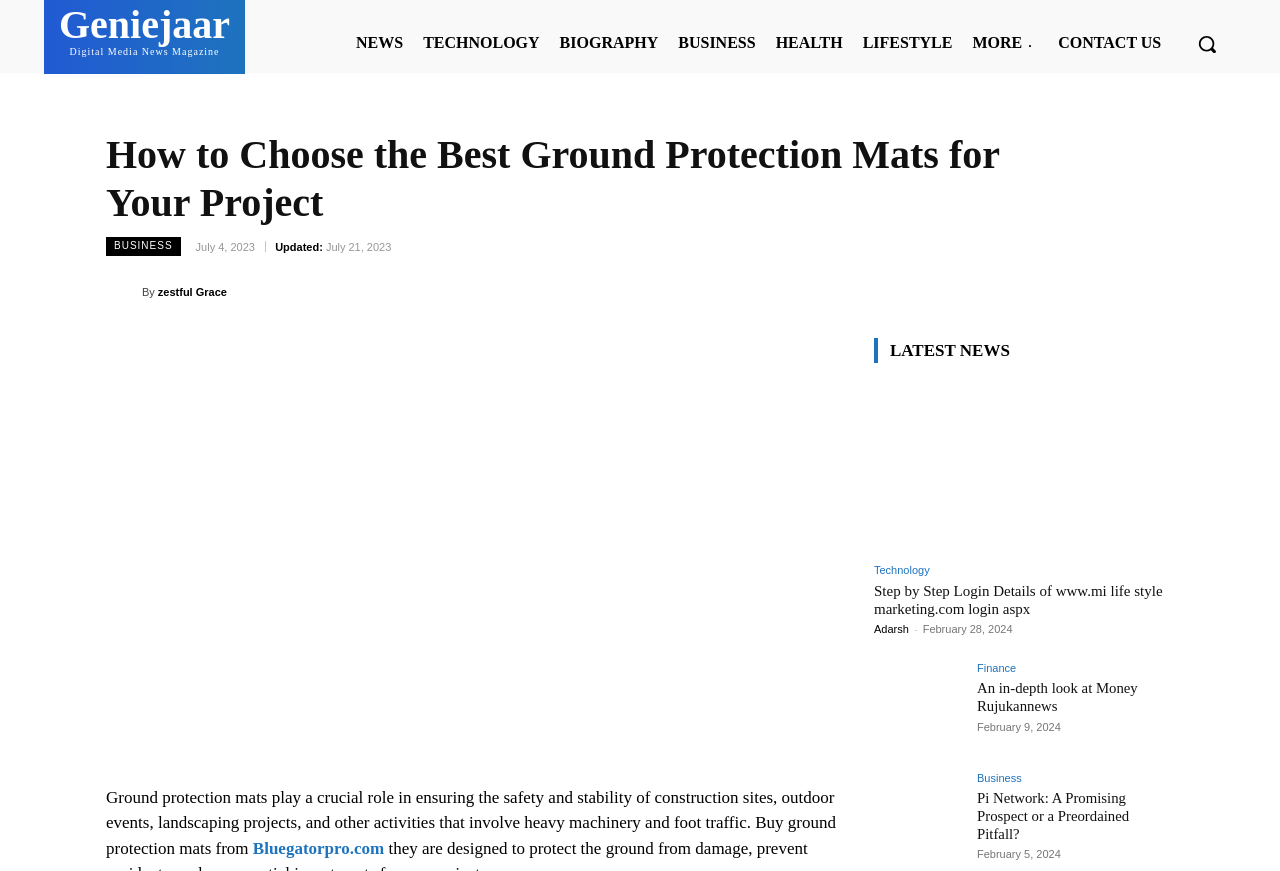Give the bounding box coordinates for this UI element: "Join Us". The coordinates should be four float numbers between 0 and 1, arranged as [left, top, right, bottom].

None